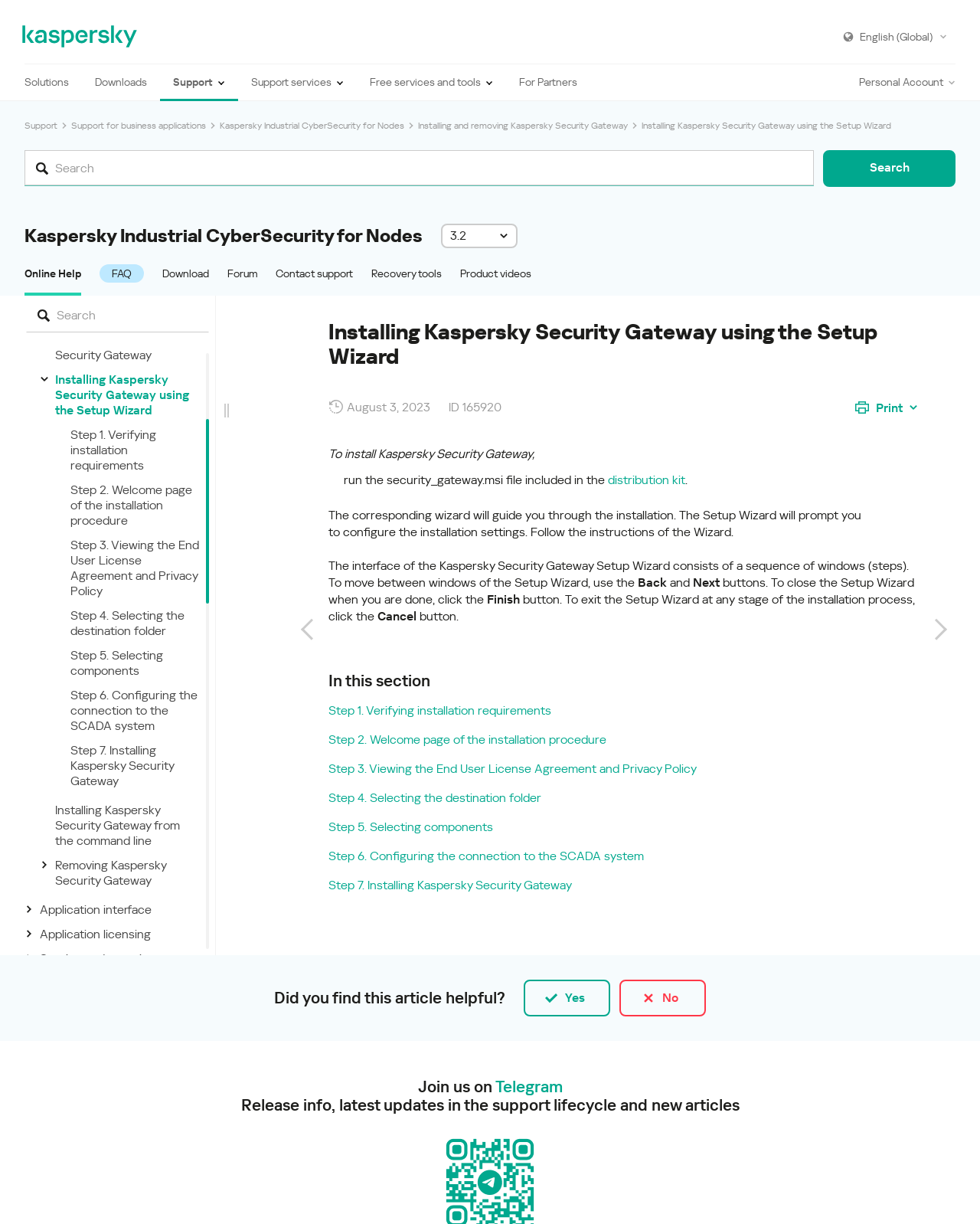What is the purpose of the 'Print' button?
Please answer the question with as much detail as possible using the screenshot.

I inferred the purpose of the 'Print' button by its label, suggesting that it is used to print the current webpage.